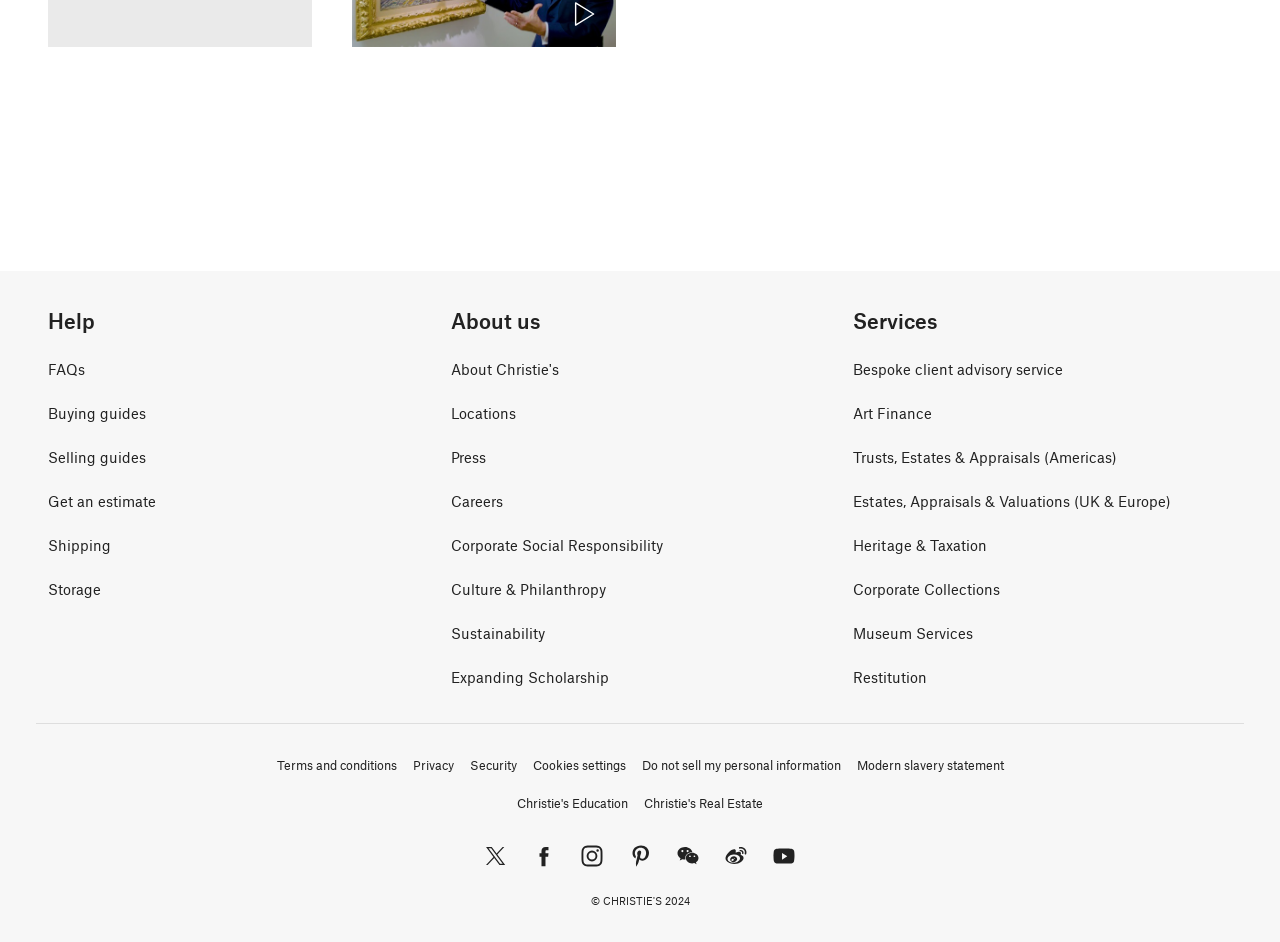Pinpoint the bounding box coordinates of the element to be clicked to execute the instruction: "View 'Terms and conditions'".

[0.216, 0.803, 0.31, 0.82]